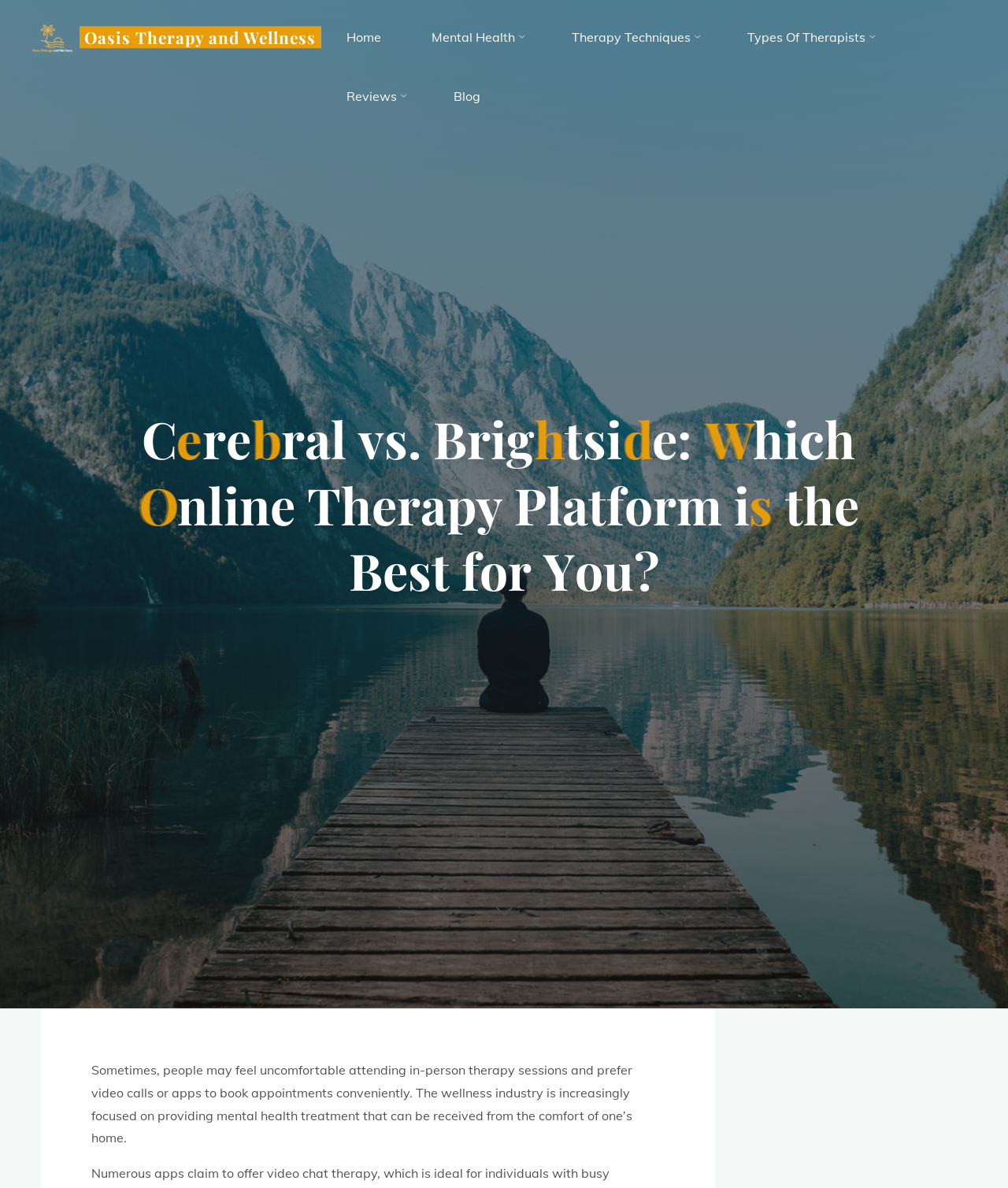Determine the bounding box for the described UI element: "Blog".

[0.425, 0.056, 0.501, 0.106]